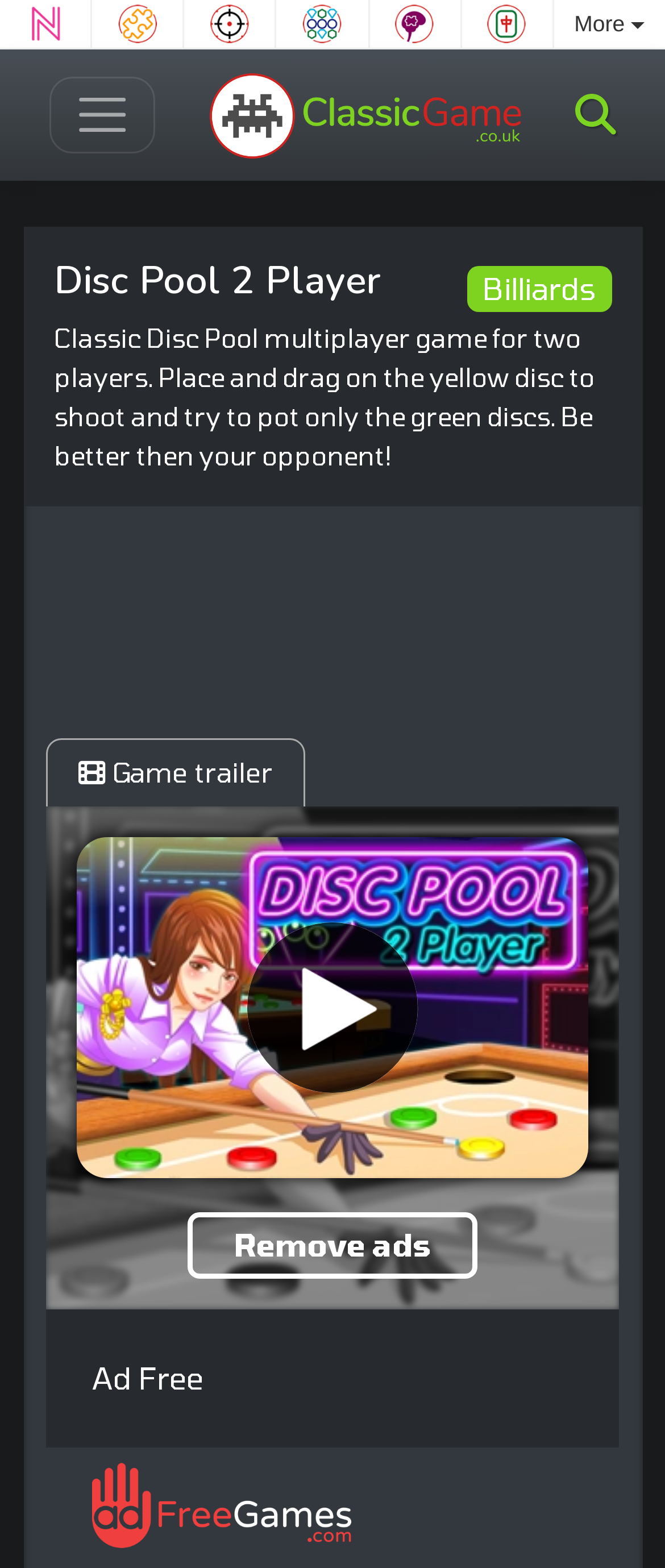Please determine the bounding box coordinates of the element's region to click for the following instruction: "Learn more about the website".

None